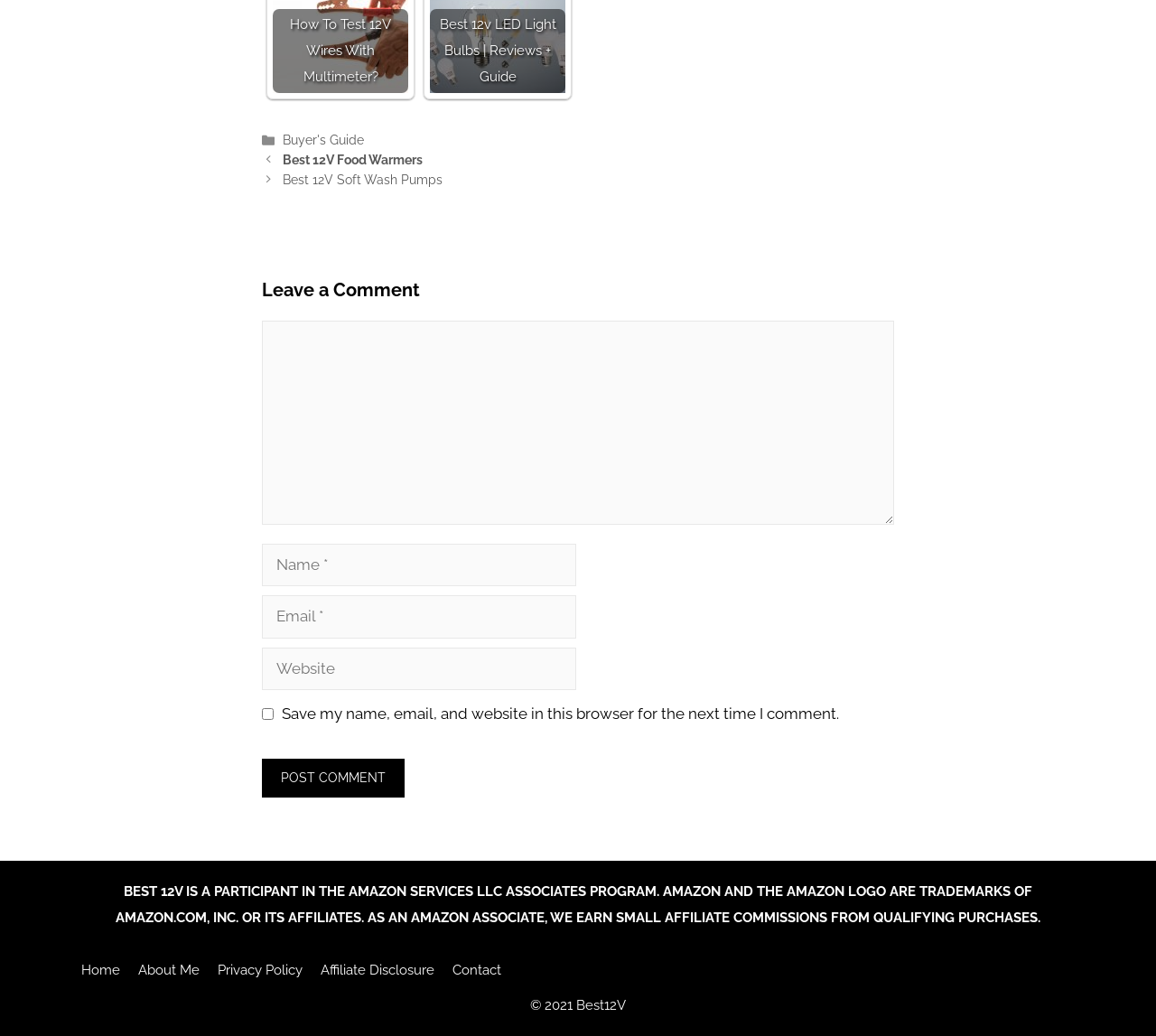Please determine the bounding box coordinates of the element's region to click in order to carry out the following instruction: "Get involved in the blueprint for a better region". The coordinates should be four float numbers between 0 and 1, i.e., [left, top, right, bottom].

None